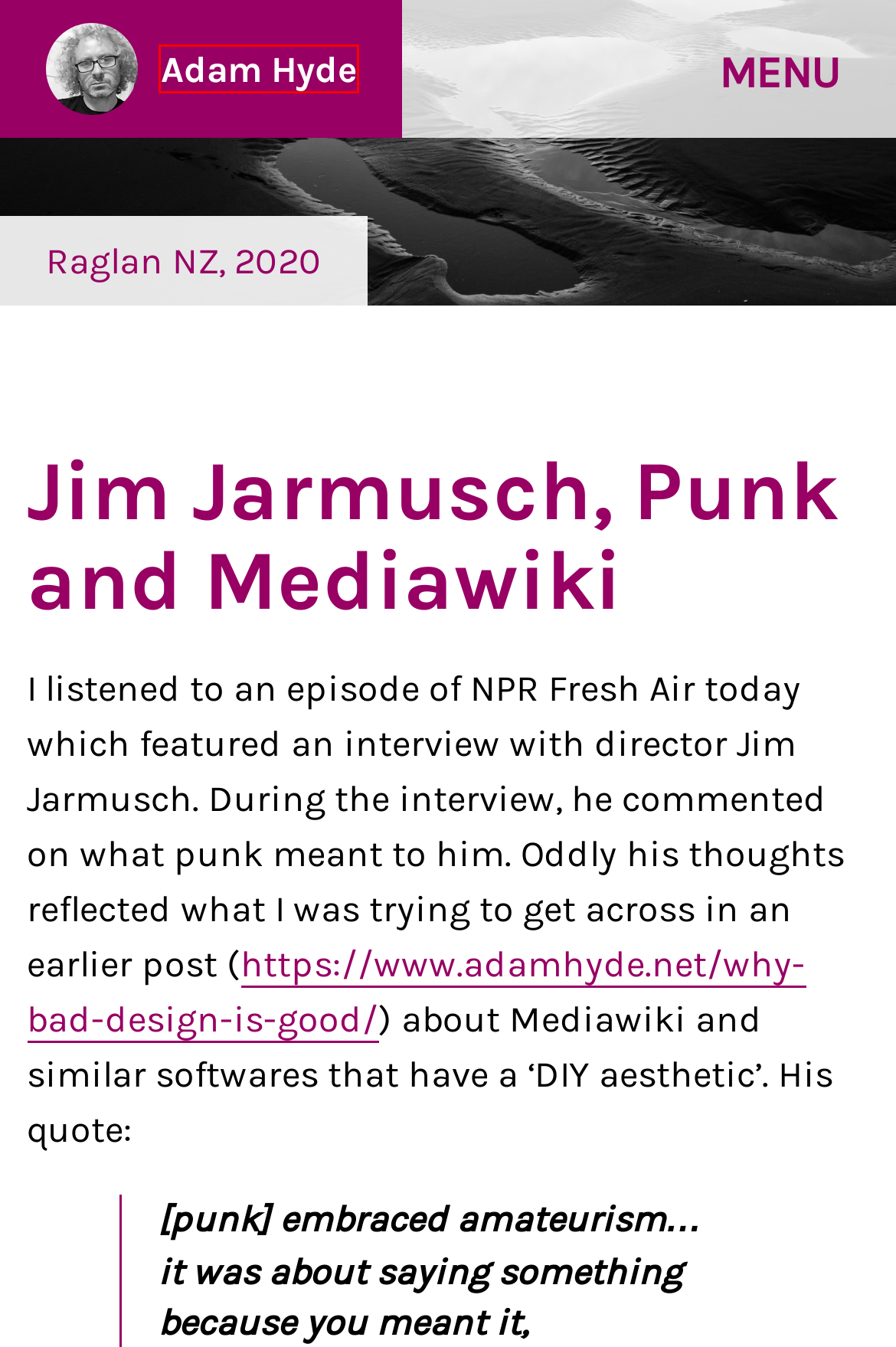You are given a screenshot depicting a webpage with a red bounding box around a UI element. Select the description that best corresponds to the new webpage after clicking the selected element. Here are the choices:
A. Adam Hyde – Publishing Innovator. Surfer. Ponderer. NZer.
B. Why Bad Design Is Good – Adam Hyde
C. November 2019 – Adam Hyde
D. January 2021 – Adam Hyde
E. August 2019 – Adam Hyde
F. September 2017 – Adam Hyde
G. February 2007 – Adam Hyde
H. May 2018 – Adam Hyde

A